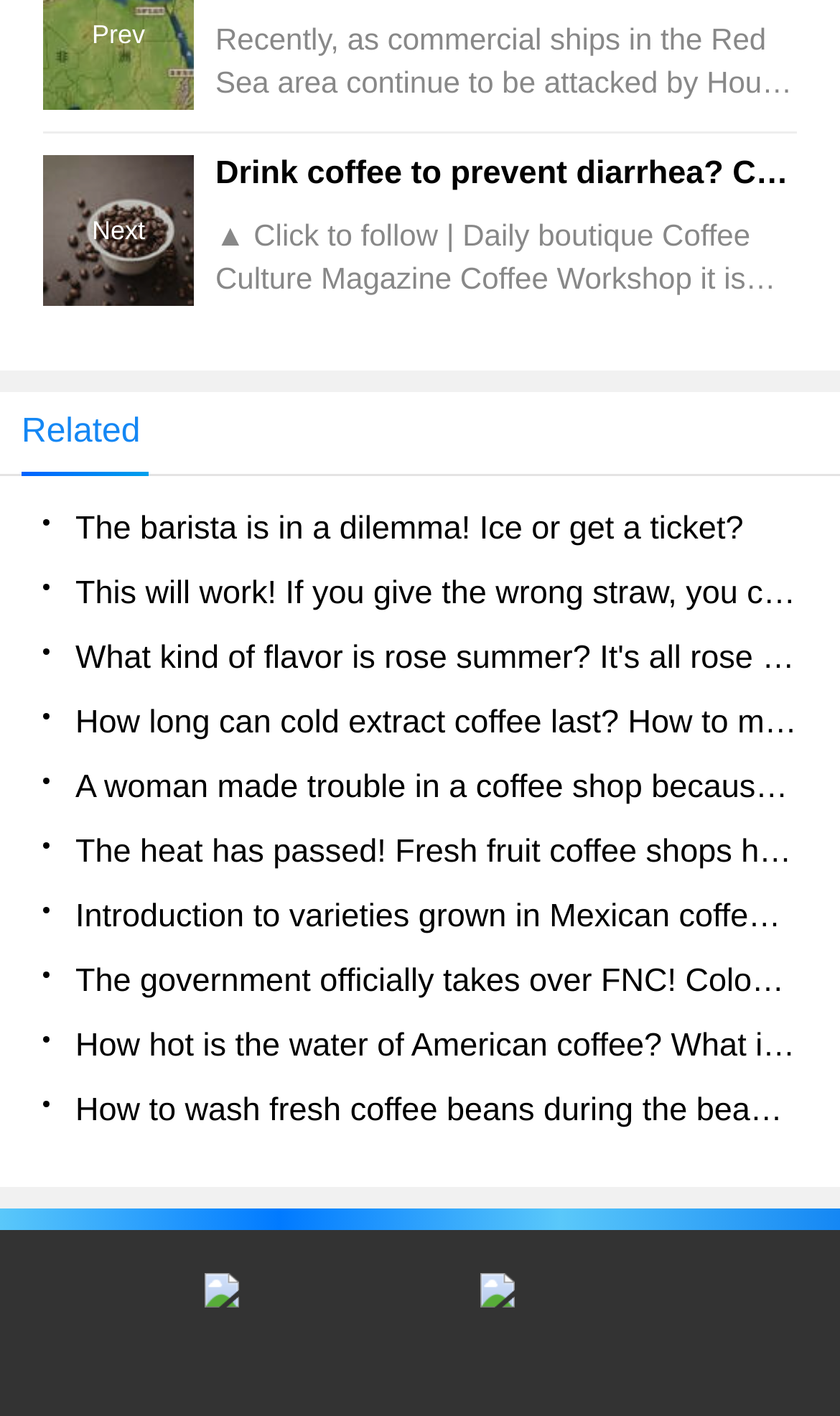Determine the bounding box coordinates of the clickable region to follow the instruction: "Learn about the flavor of rose summer".

[0.051, 0.443, 0.949, 0.489]